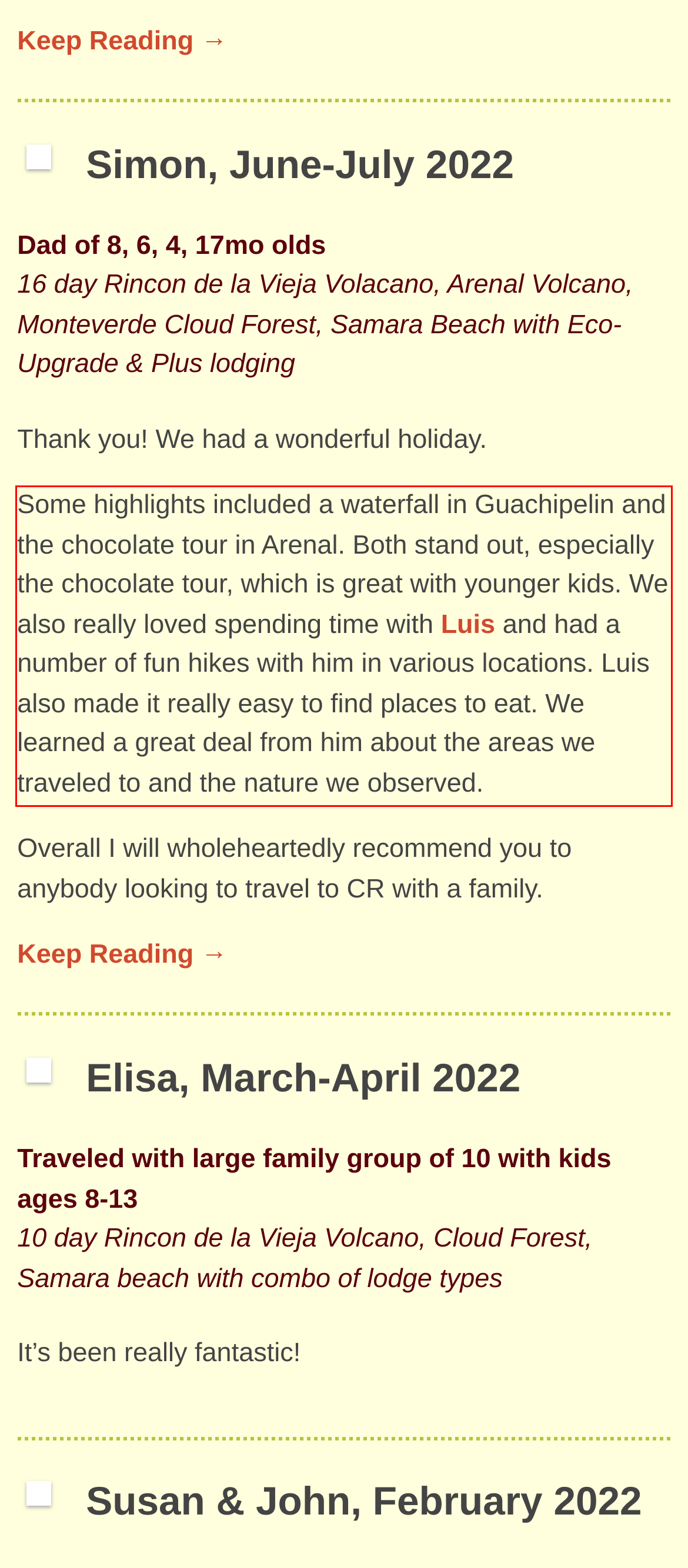From the provided screenshot, extract the text content that is enclosed within the red bounding box.

Some highlights included a waterfall in Guachipelin and the chocolate tour in Arenal. Both stand out, especially the chocolate tour, which is great with younger kids. We also really loved spending time with Luis and had a number of fun hikes with him in various locations. Luis also made it really easy to find places to eat. We learned a great deal from him about the areas we traveled to and the nature we observed.